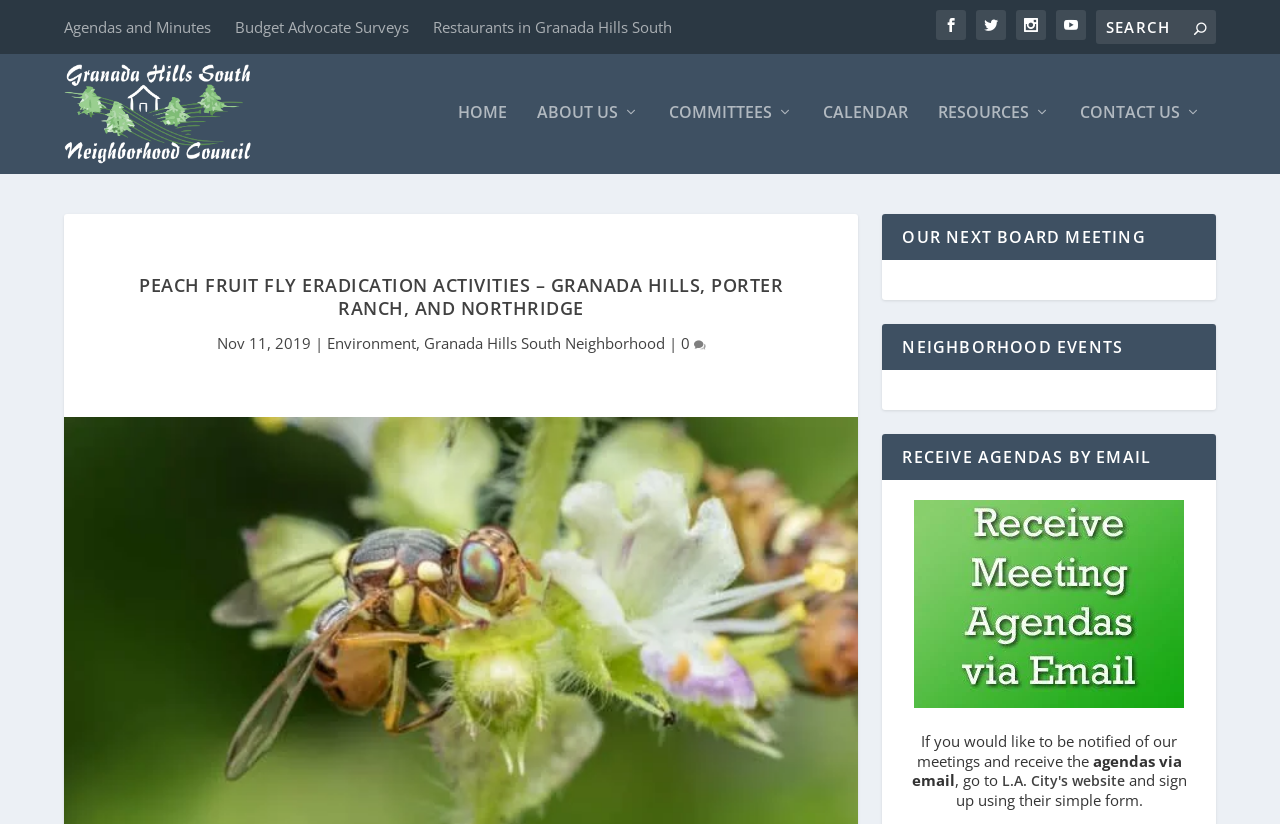What is the name of the neighborhood council?
Look at the image and provide a short answer using one word or a phrase.

Granada Hills South Neighborhood Council